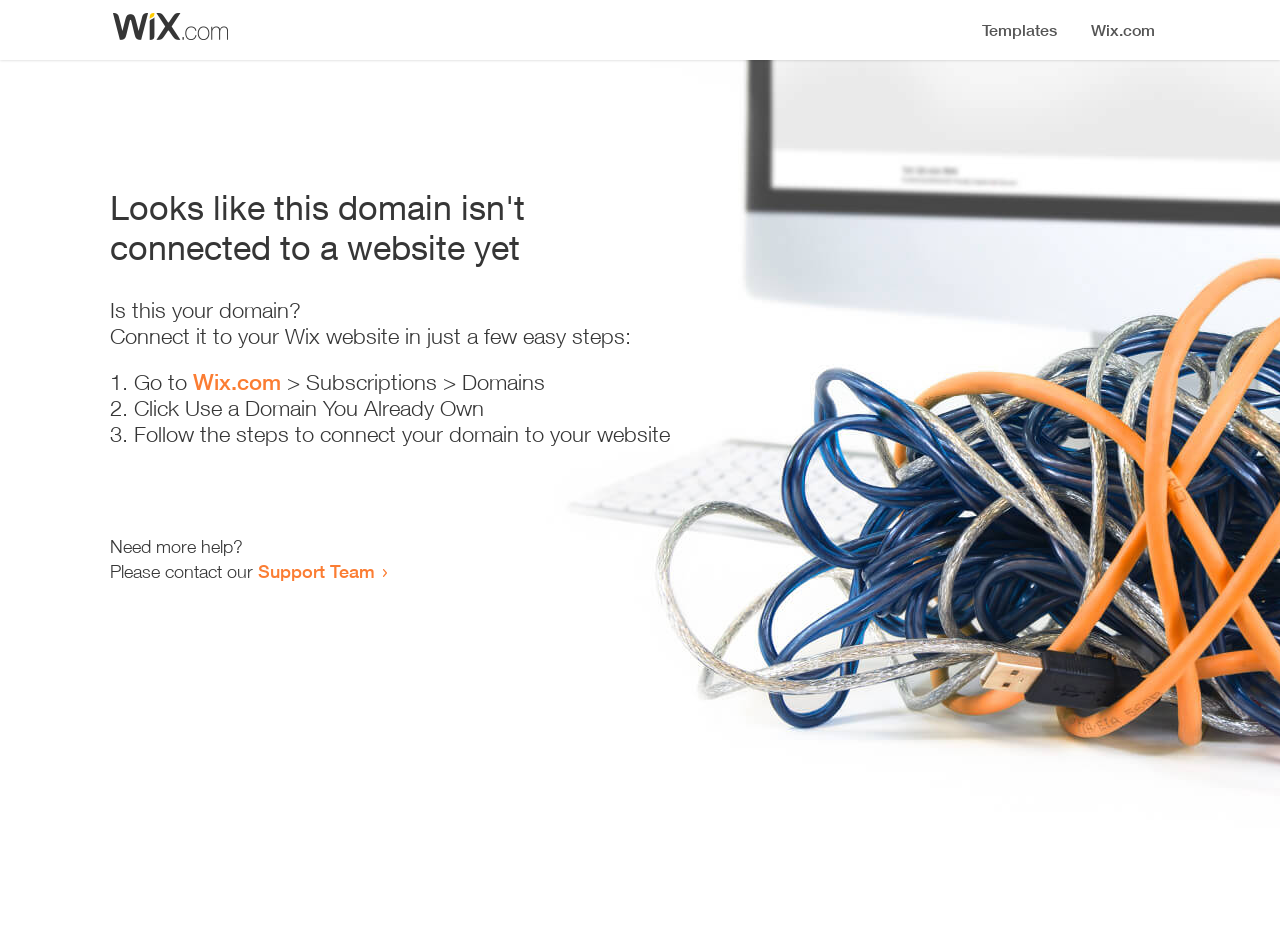How many steps are required to connect the domain to a website?
Please answer the question with as much detail as possible using the screenshot.

The webpage provides a list of instructions to connect the domain to a website, which consists of three steps: going to Wix.com, clicking 'Use a Domain You Already Own', and following the steps to connect the domain to the website.